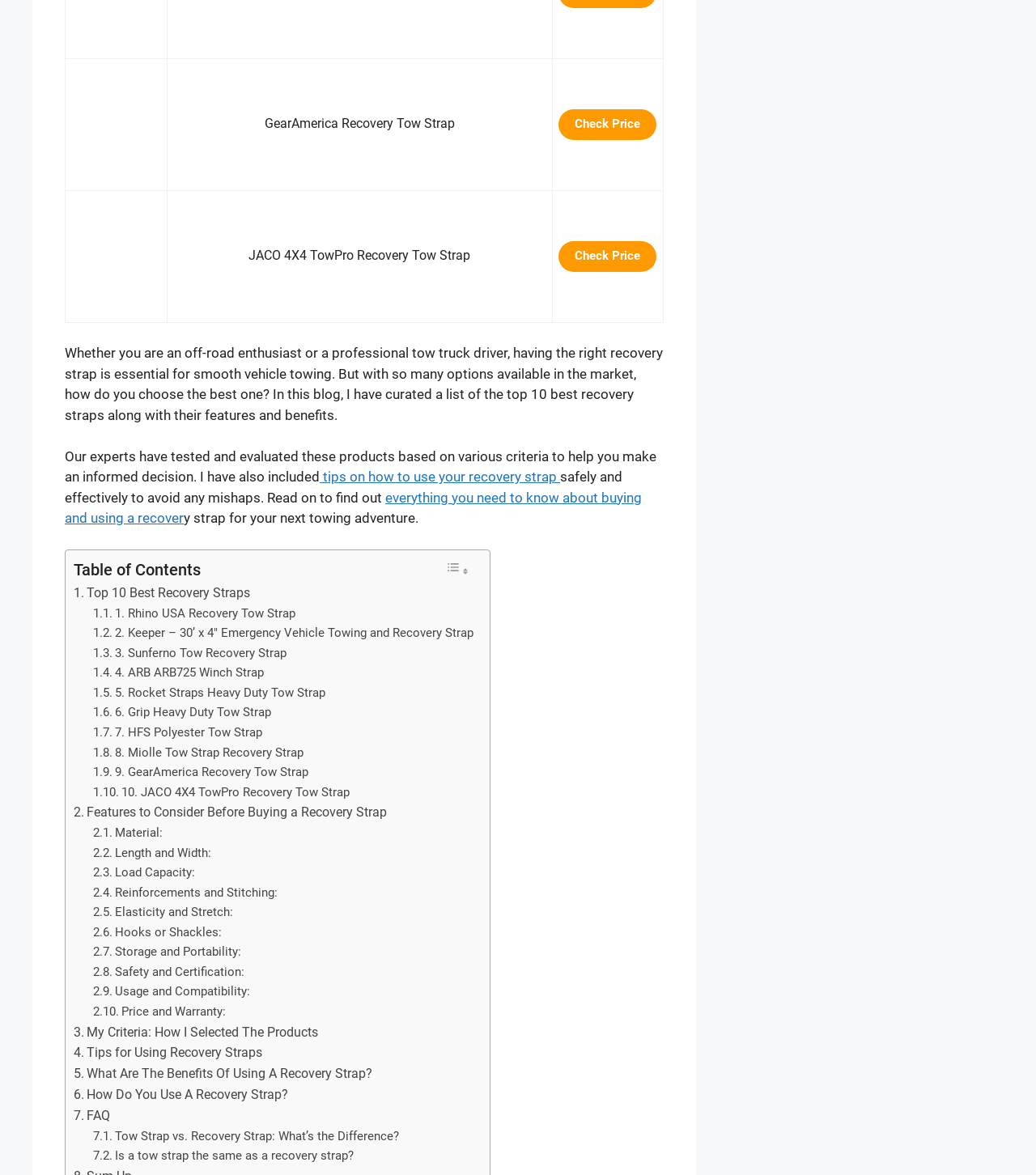What factors should be considered when buying a recovery strap?
Give a thorough and detailed response to the question.

The webpage provides a section on features to consider before buying a recovery strap, which includes factors such as material, length and width, load capacity, reinforcements and stitching, elasticity and stretch, hooks or shackles, storage and portability, safety and certification, usage and compatibility, and price and warranty.